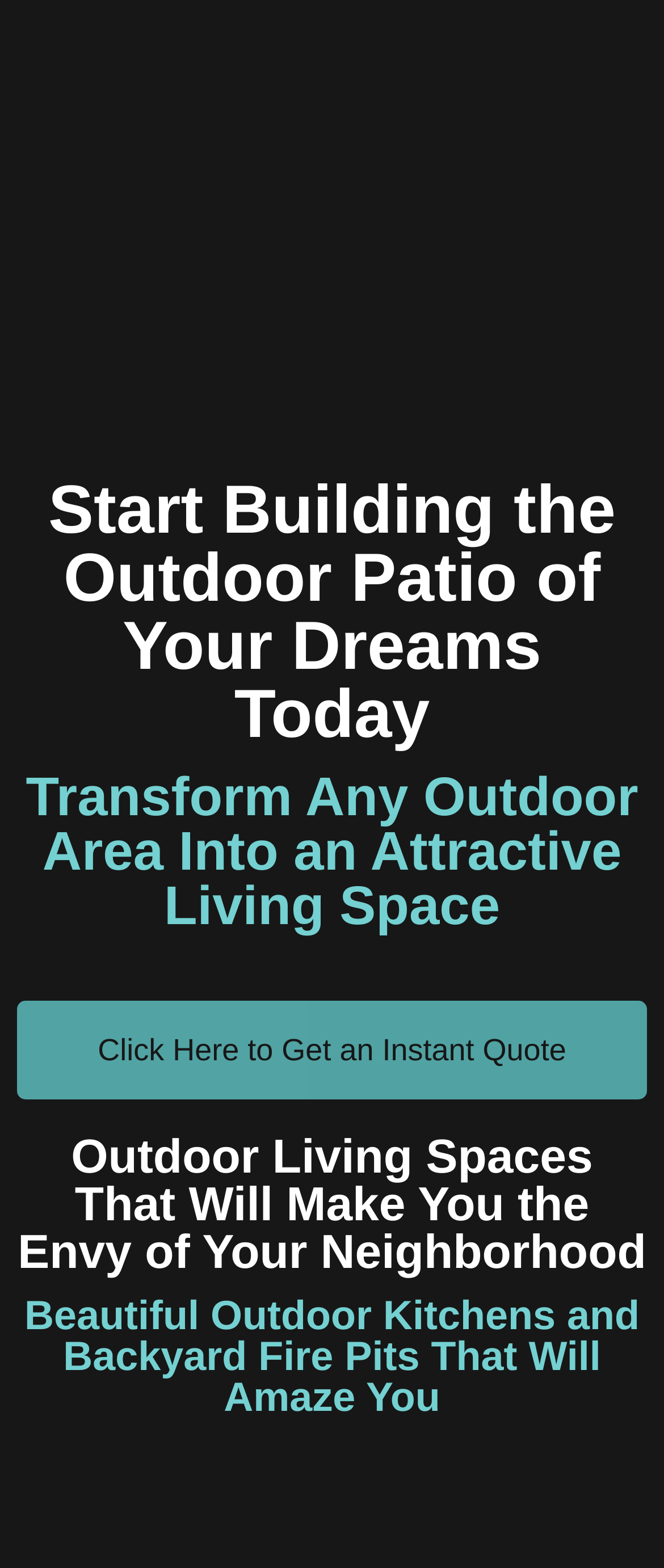What is the purpose of the iframe? Based on the screenshot, please respond with a single word or phrase.

Outdoor-living Video